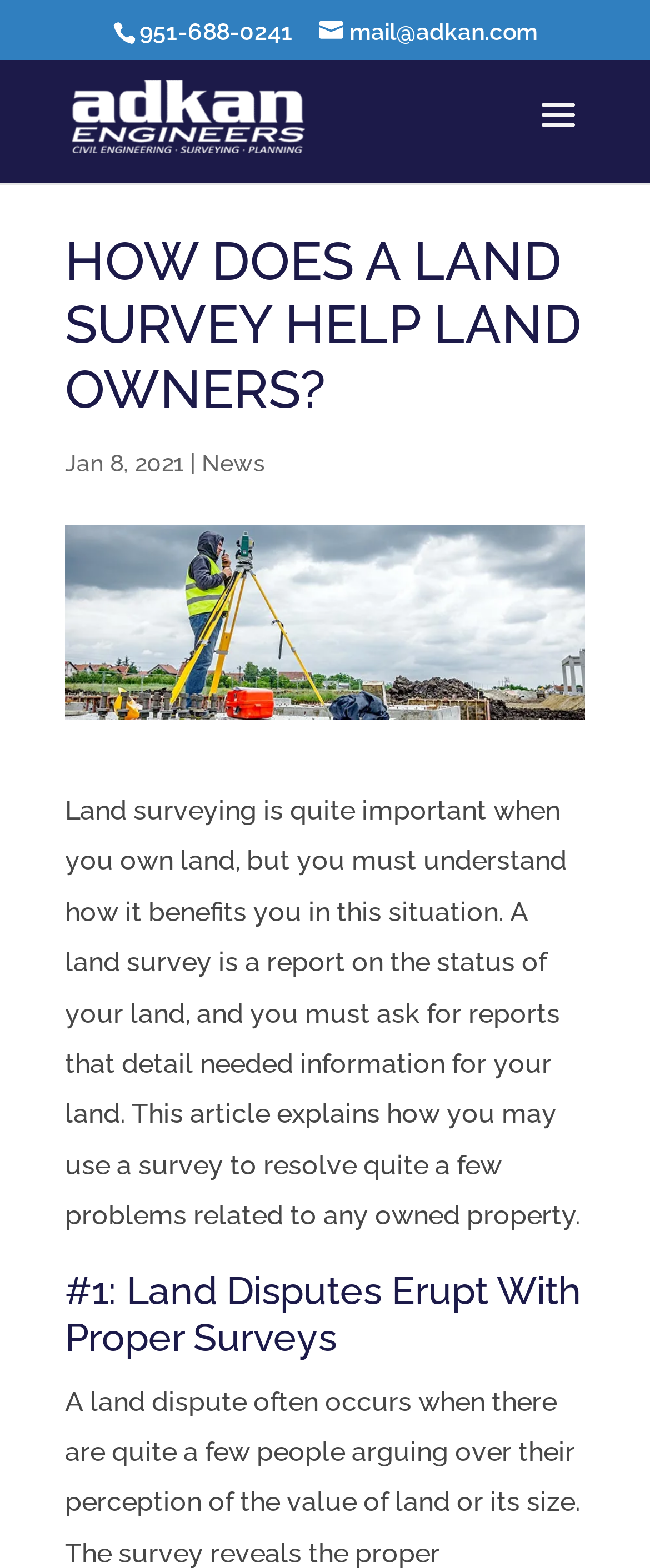When was the article published?
Provide a detailed answer to the question, using the image to inform your response.

I found the publication date by looking at the section below the main heading, where the date is displayed along with a category label 'News'.